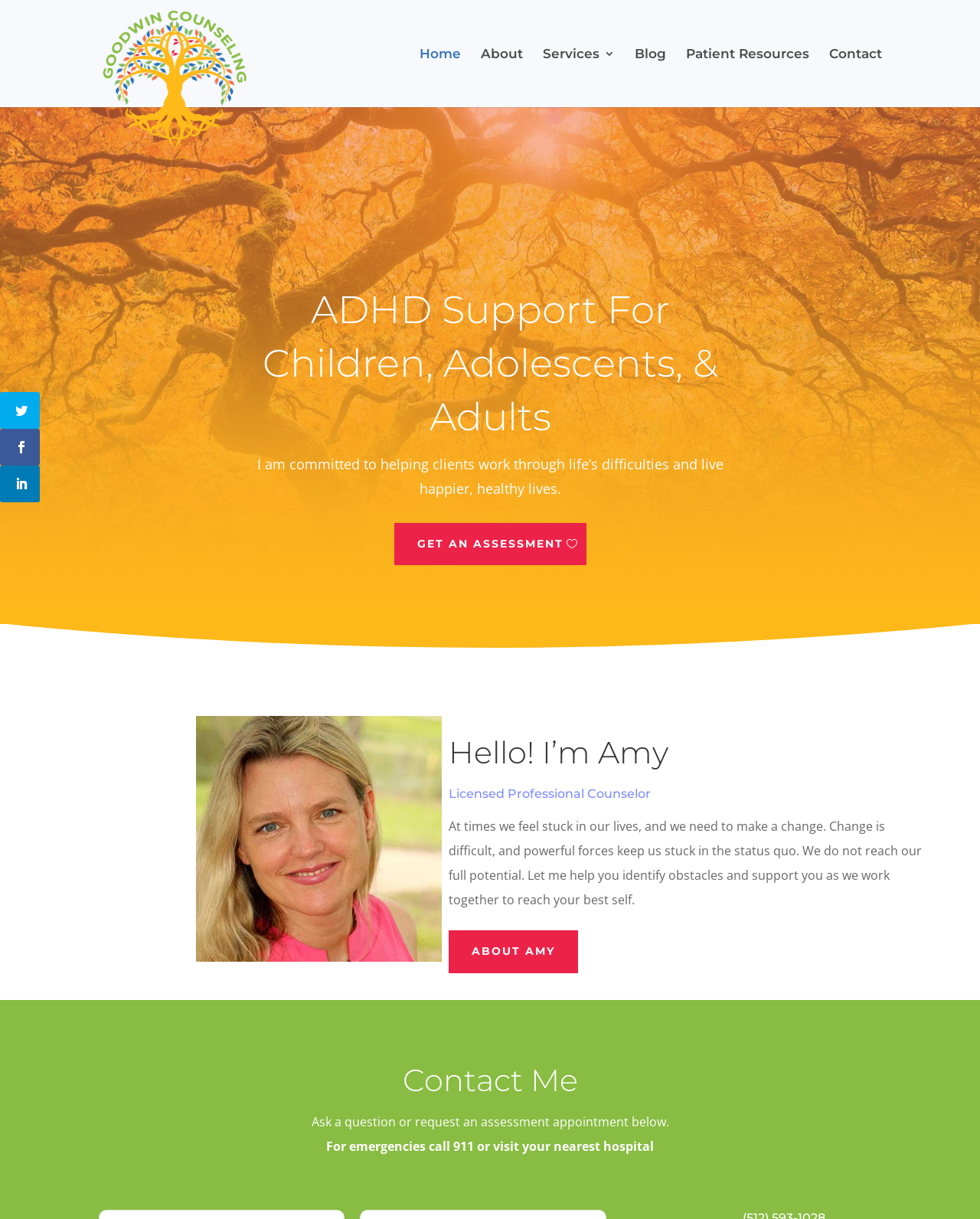Determine the bounding box coordinates for the clickable element required to fulfill the instruction: "Search for something". Provide the coordinates as four float numbers between 0 and 1, i.e., [left, top, right, bottom].

[0.1, 0.0, 0.9, 0.001]